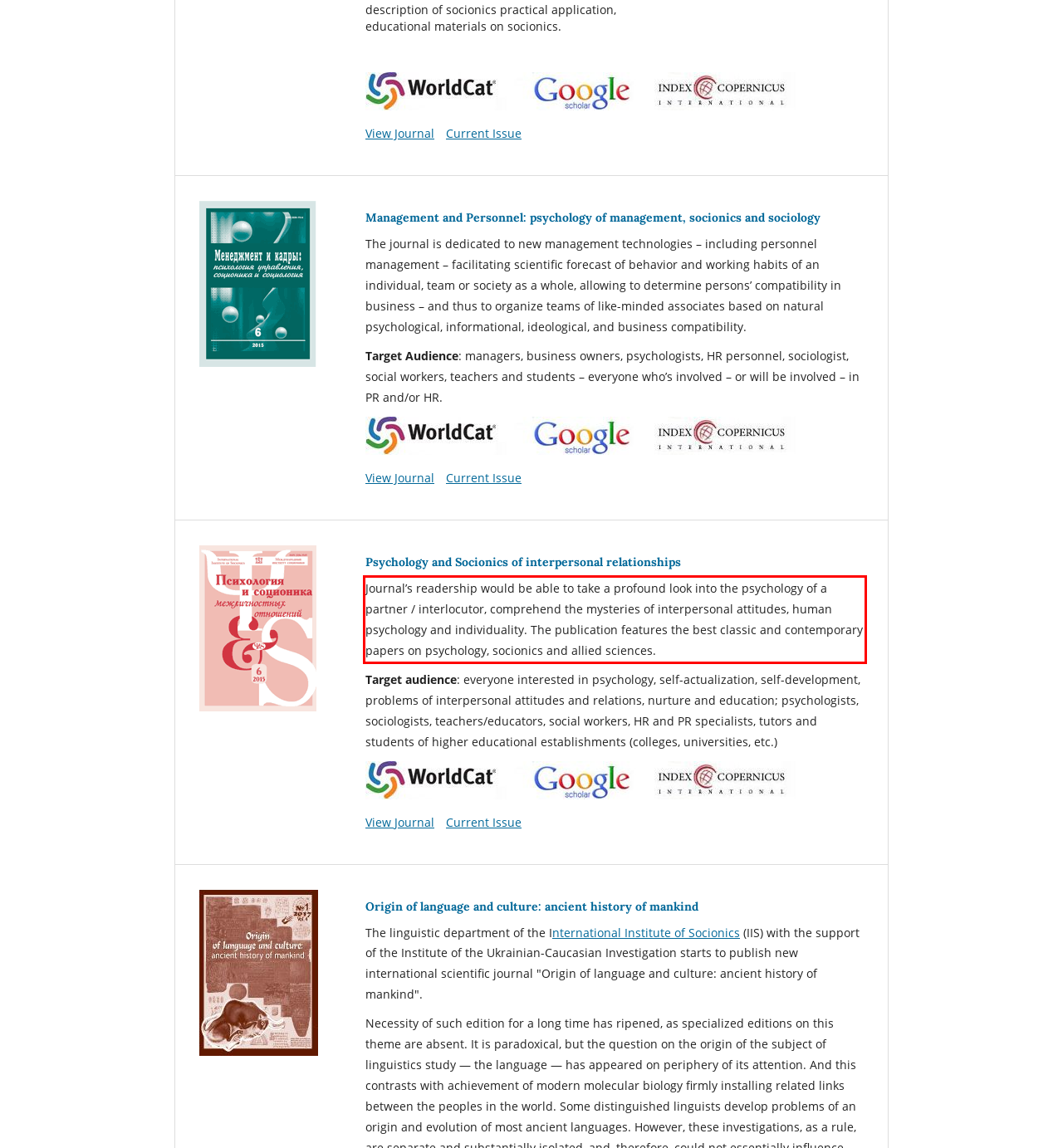Within the provided webpage screenshot, find the red rectangle bounding box and perform OCR to obtain the text content.

Journal’s readership would be able to take a profound look into the psychology of a partner / interlocutor, comprehend the mysteries of interpersonal attitudes, human psychology and individuality. The publication features the best classic and contemporary papers on psychology, socionics and allied sciences.